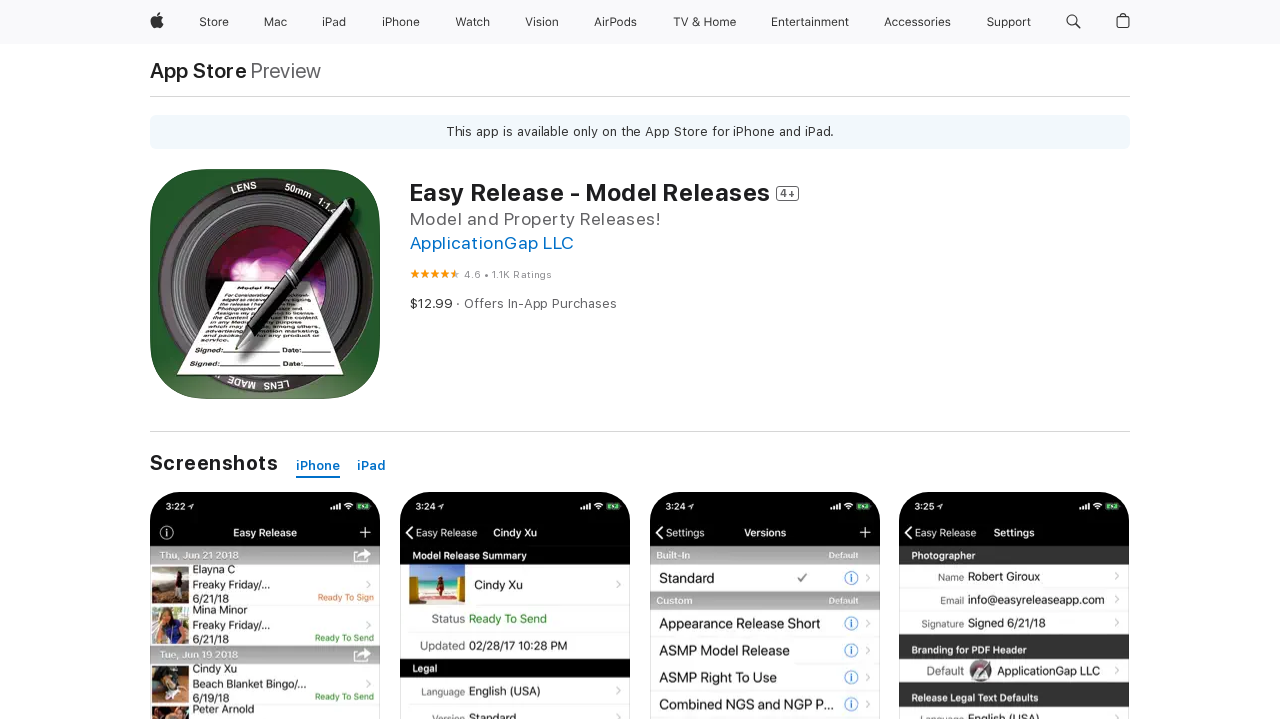Give a concise answer using one word or a phrase to the following question:
What is the price of the app?

$12.99